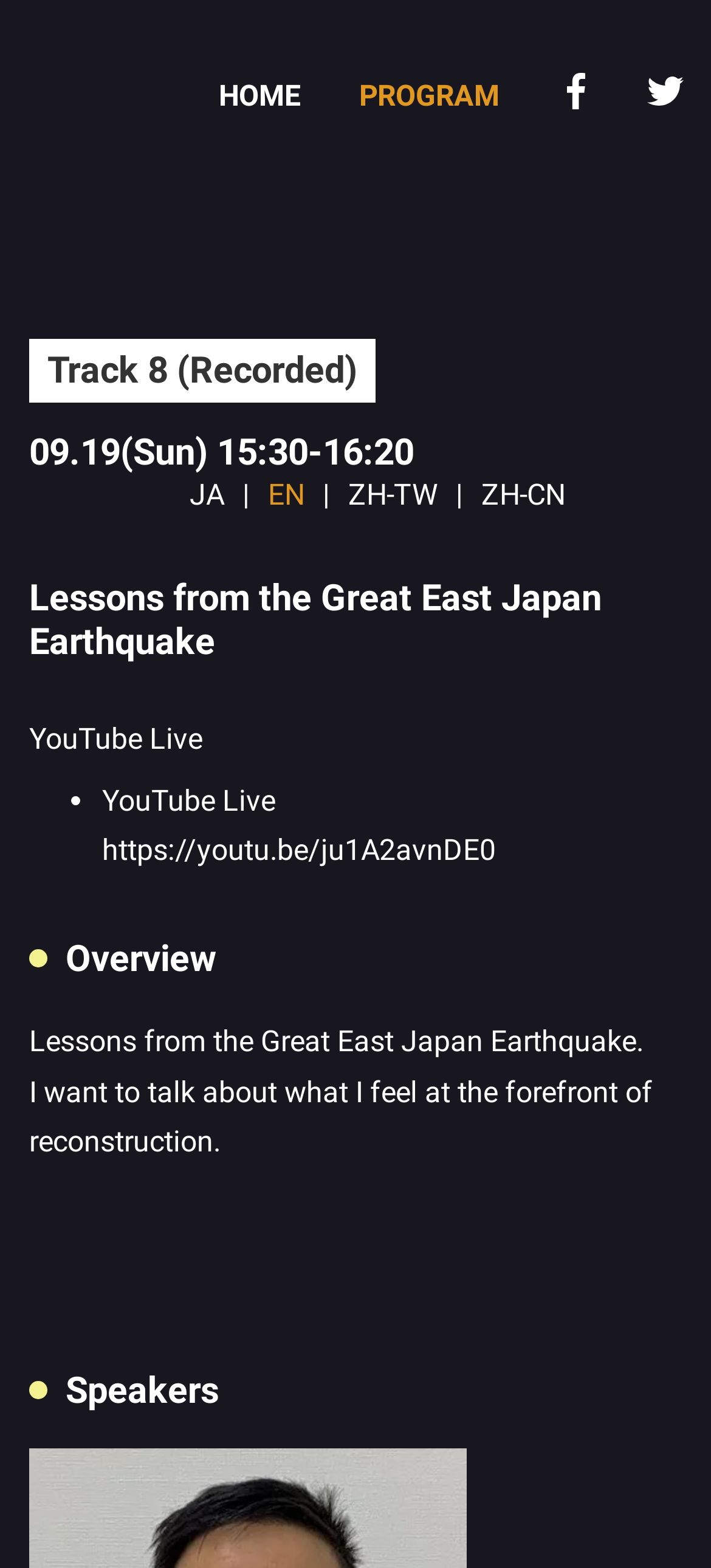Pinpoint the bounding box coordinates of the area that must be clicked to complete this instruction: "watch YouTube Live".

[0.144, 0.5, 0.697, 0.553]